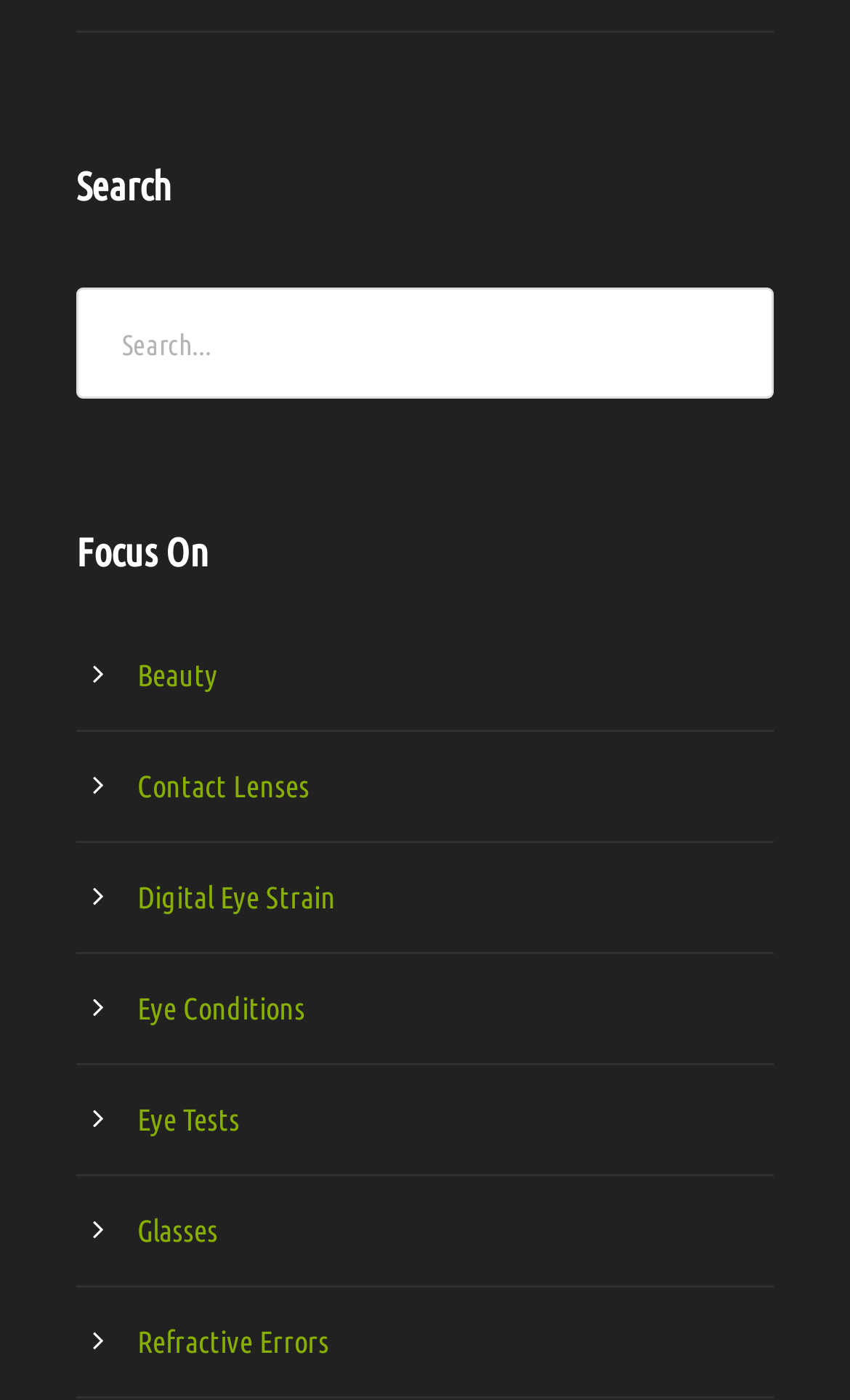How many links are under 'Focus On'?
Please answer the question with a detailed and comprehensive explanation.

Under the 'Focus On' heading, there are 7 links listed, which are 'Beauty', 'Contact Lenses', 'Digital Eye Strain', 'Eye Conditions', 'Eye Tests', 'Glasses', and 'Refractive Errors'.